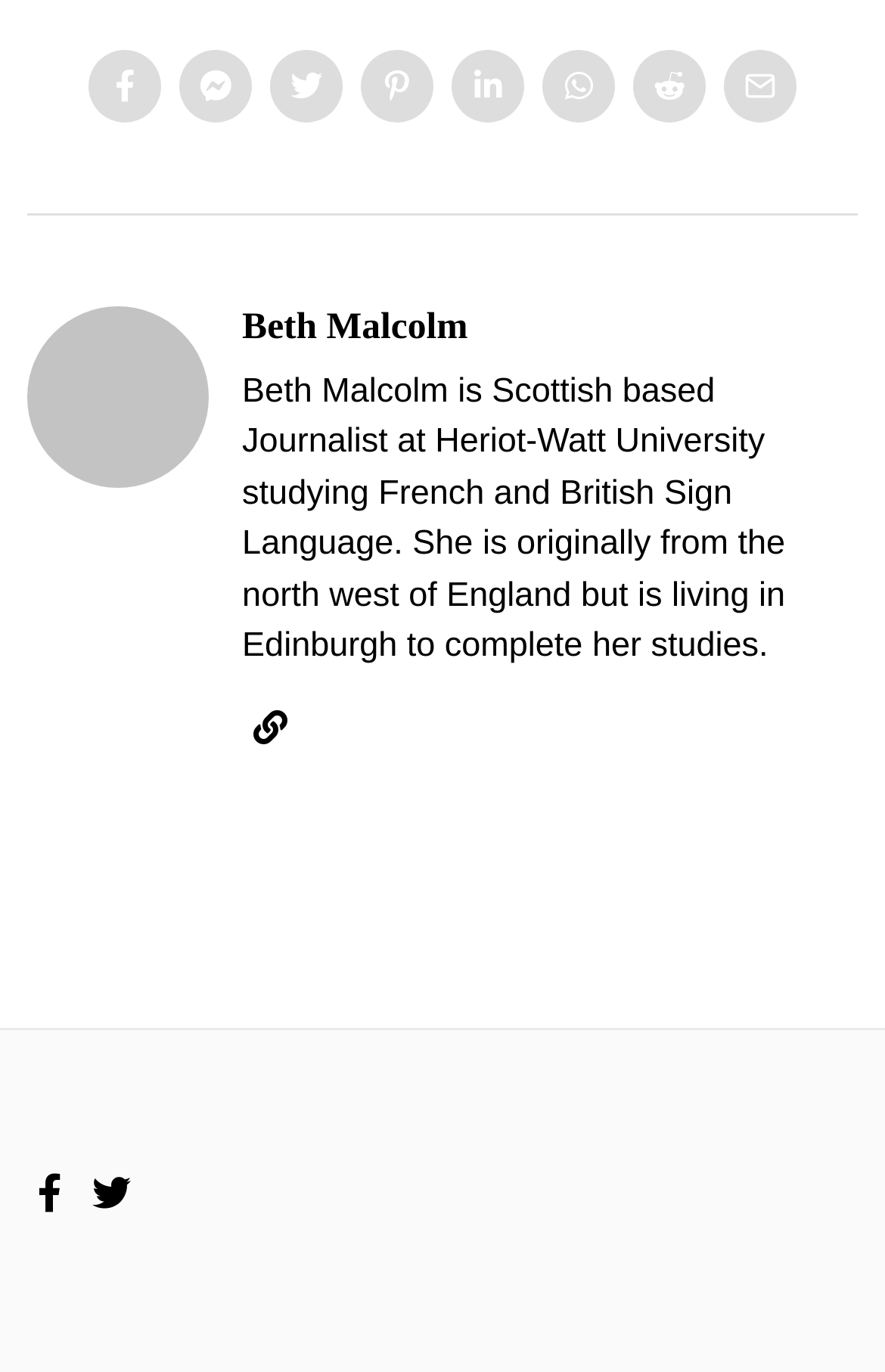What is Beth Malcolm's field of study?
Please provide a comprehensive answer based on the visual information in the image.

I read the bio of Beth Malcolm, which is provided in the paragraph below her name, and found that she is studying French and British Sign Language at Heriot-Watt University.